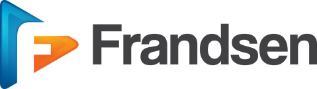What does the orange component add to the logo?
Please provide an in-depth and detailed response to the question.

The logo combines blue and orange colors, and the orange component adds a vibrant contrast to the design.